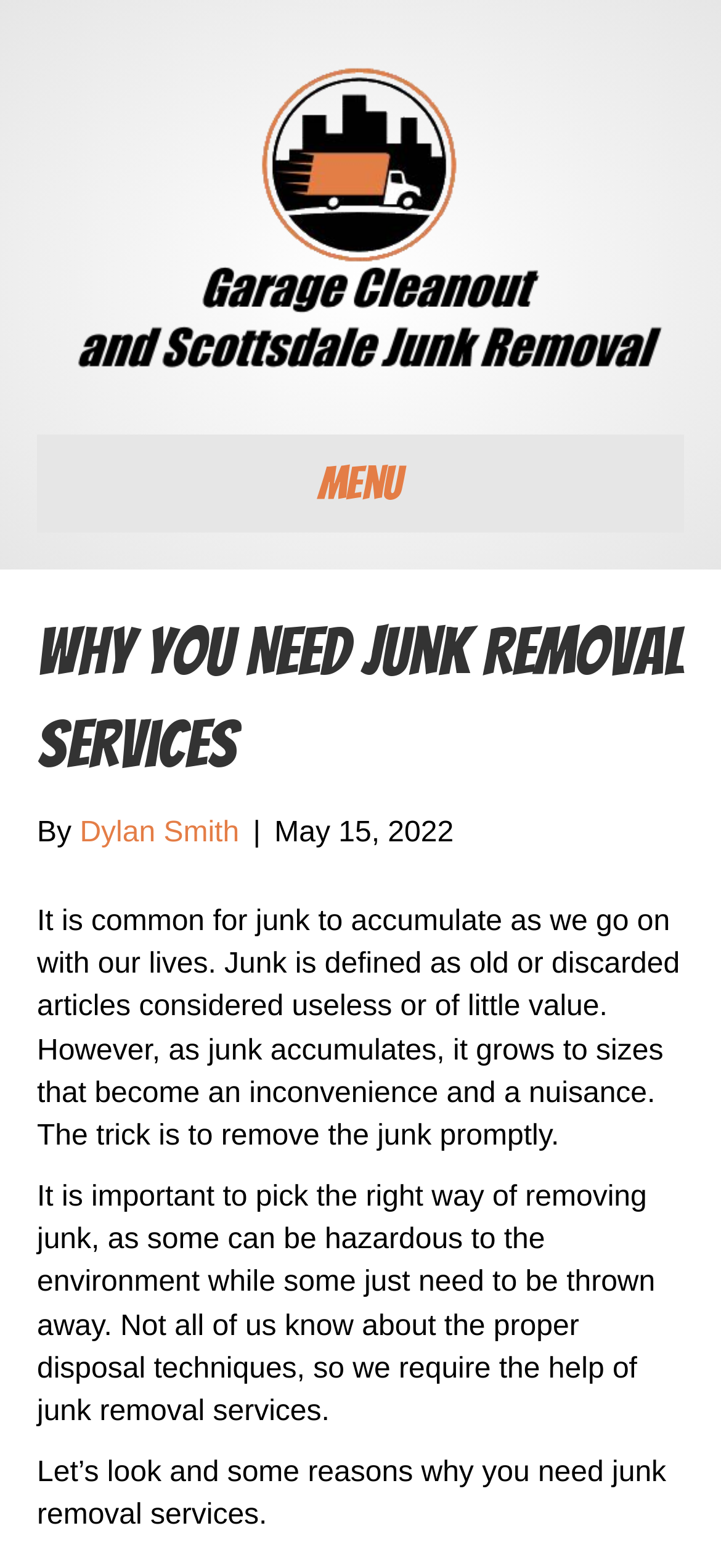Provide a thorough description of the webpage you see.

The webpage is about junk removal services, specifically highlighting the importance of clearing out accumulated junk from one's home. At the top left of the page, there is a logo image and a link to "Scottsdale Junk Removal" with a similar text. Below this, there is a navigation menu with a "Menu" button. 

The main content of the page is divided into sections, starting with a heading "Why You Need Junk Removal Services" followed by the author's name, "Dylan Smith", and the date "May 15, 2022". 

The first paragraph of text explains how junk accumulates and becomes an inconvenience, emphasizing the need to remove it promptly. The second paragraph discusses the importance of proper disposal techniques and the role of junk removal services in this process. 

Finally, the third paragraph introduces the main topic of the page, which is to explore the reasons why one needs junk removal services. Overall, the page appears to be an informative article or blog post about the benefits of using junk removal services.